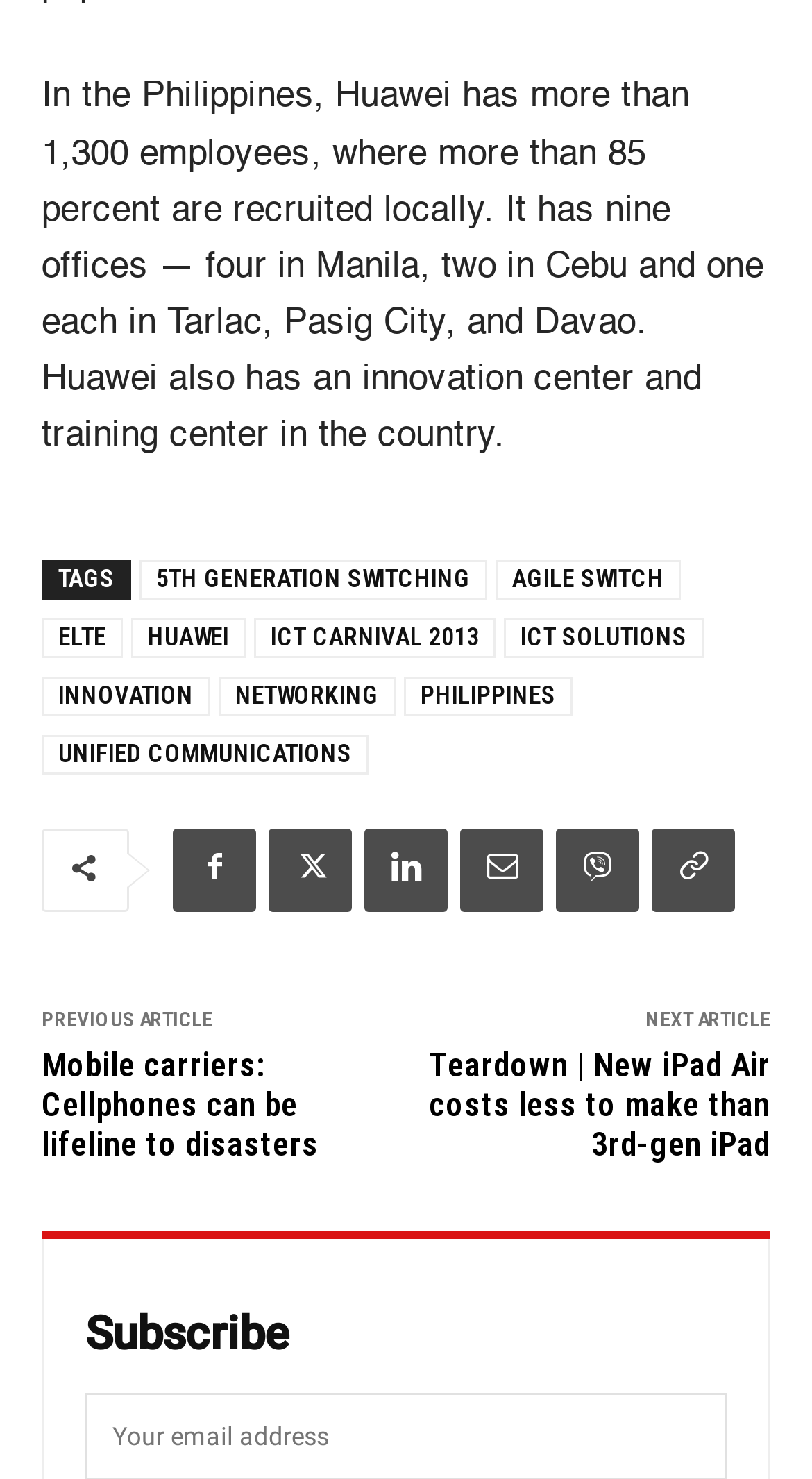Please identify the bounding box coordinates of the clickable region that I should interact with to perform the following instruction: "Click on the '5TH GENERATION SWITCHING' link". The coordinates should be expressed as four float numbers between 0 and 1, i.e., [left, top, right, bottom].

[0.172, 0.378, 0.6, 0.405]